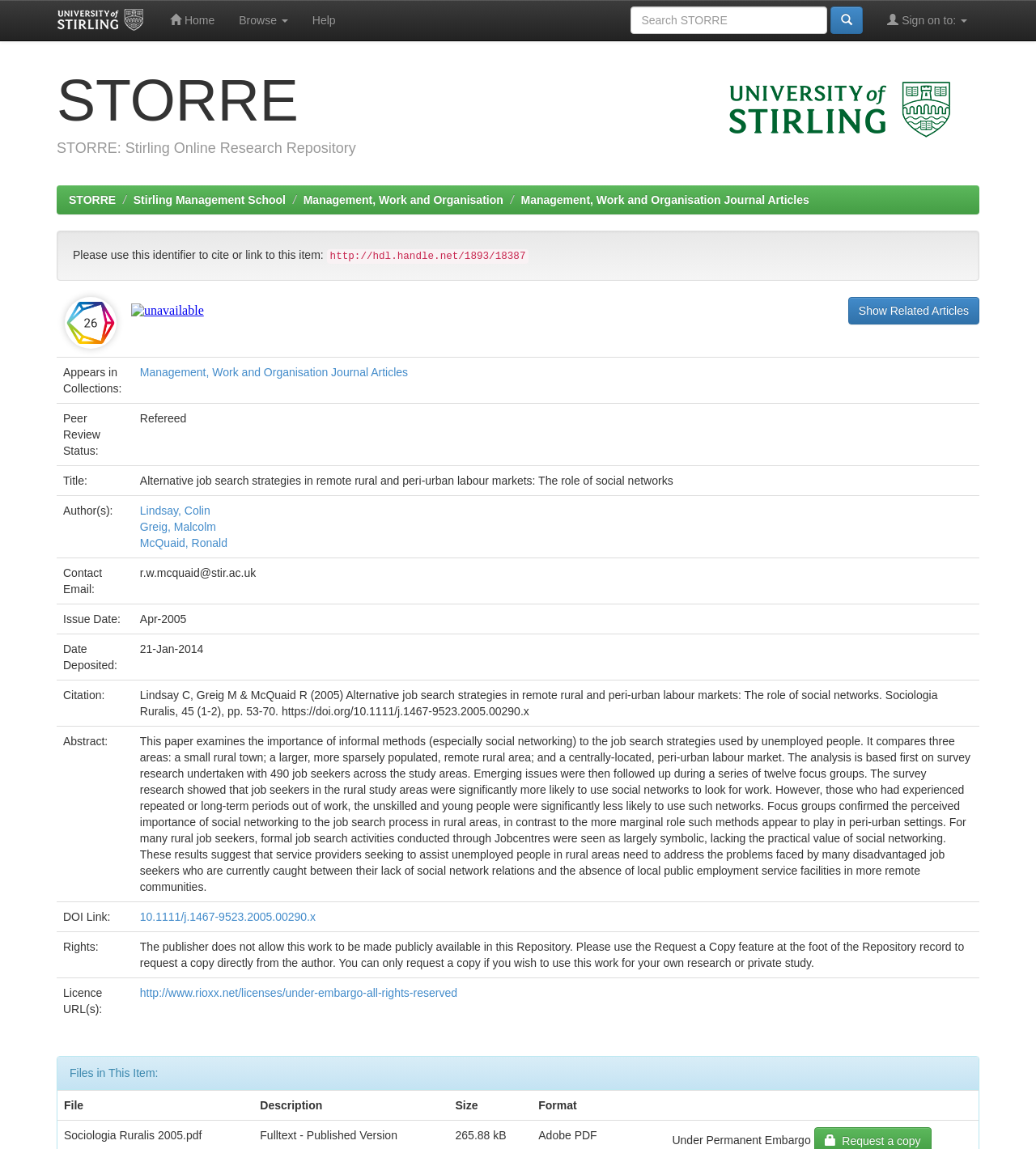Please locate the UI element described by "About" and provide its bounding box coordinates.

None